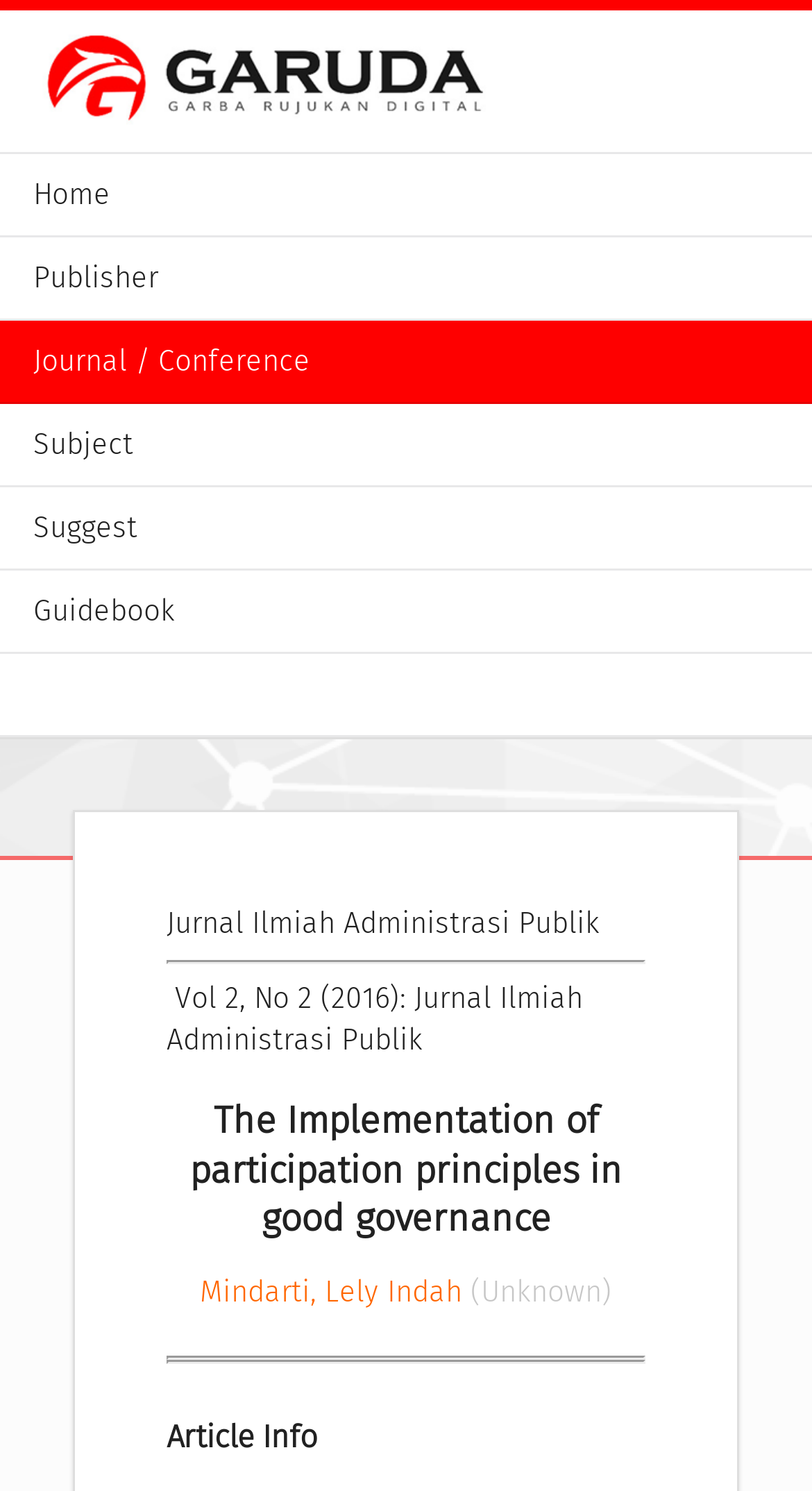Show the bounding box coordinates of the element that should be clicked to complete the task: "view guidebook".

[0.0, 0.383, 1.0, 0.438]